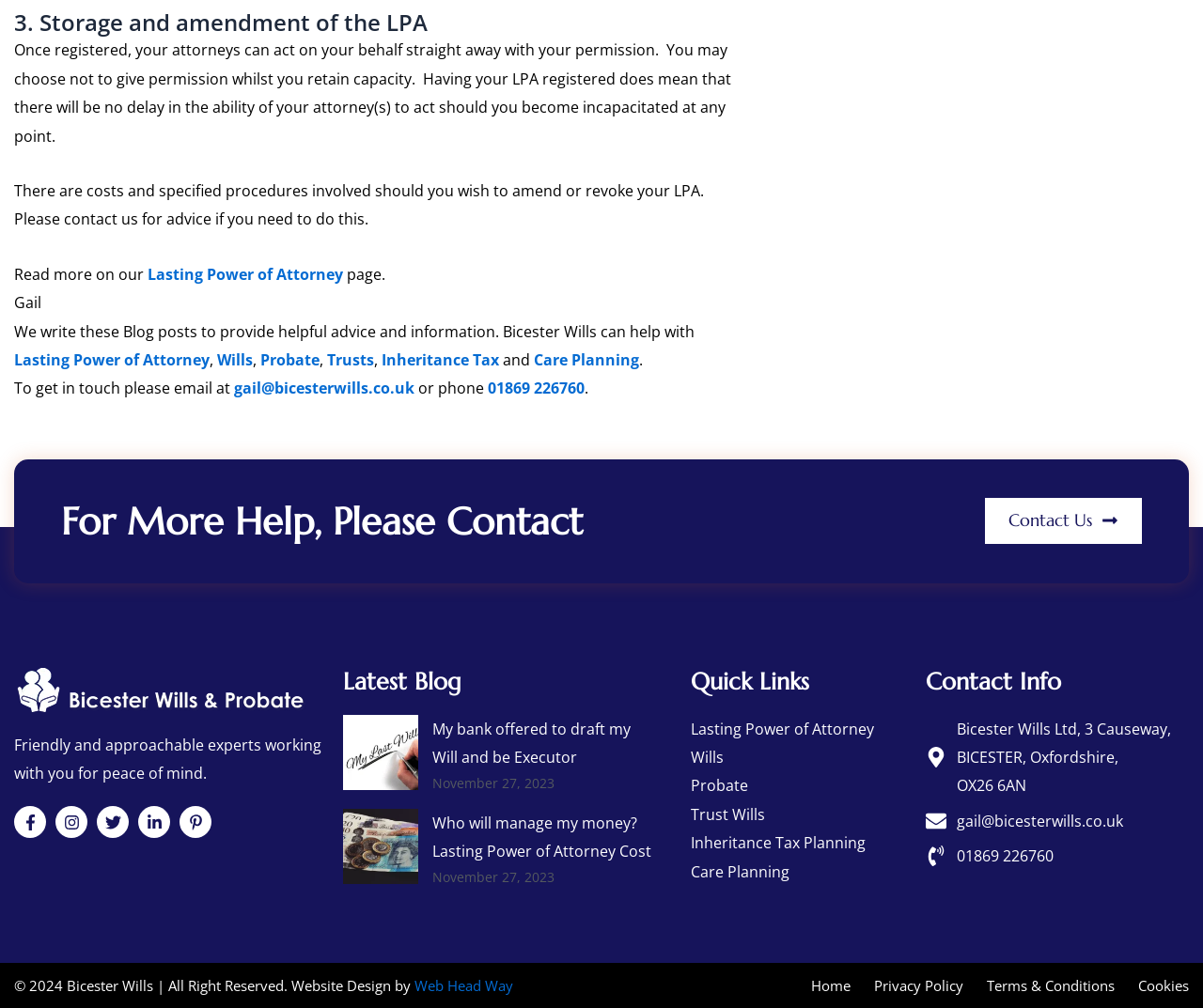Carefully observe the image and respond to the question with a detailed answer:
What is the topic of the blog post?

I determined the answer by looking at the content of the webpage, specifically the heading '3. Storage and amendment of the LPA' and the surrounding text, which suggests that the blog post is discussing Lasting Power of Attorney.